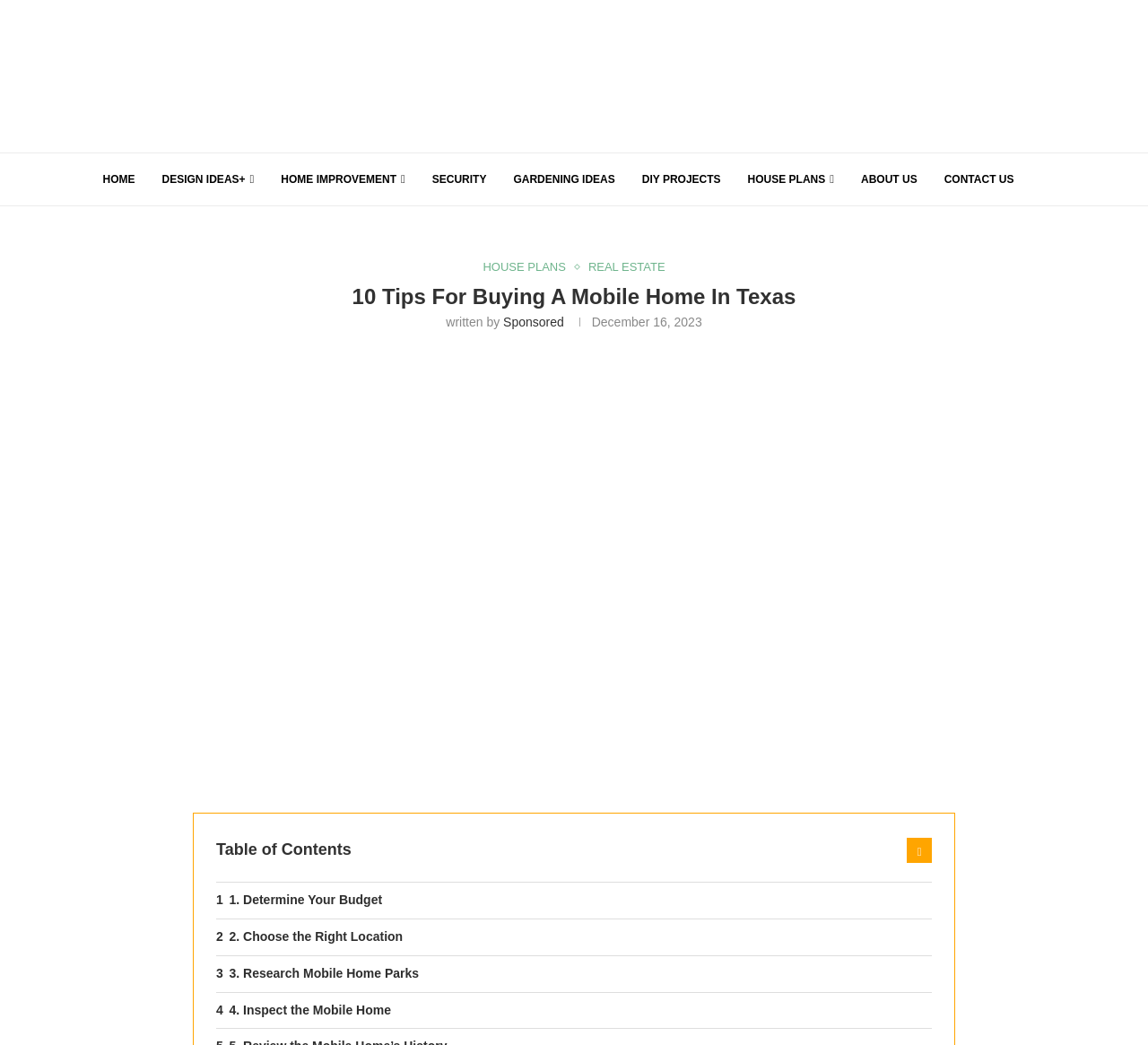Identify the main heading of the webpage and provide its text content.

10 Tips For Buying A Mobile Home In Texas